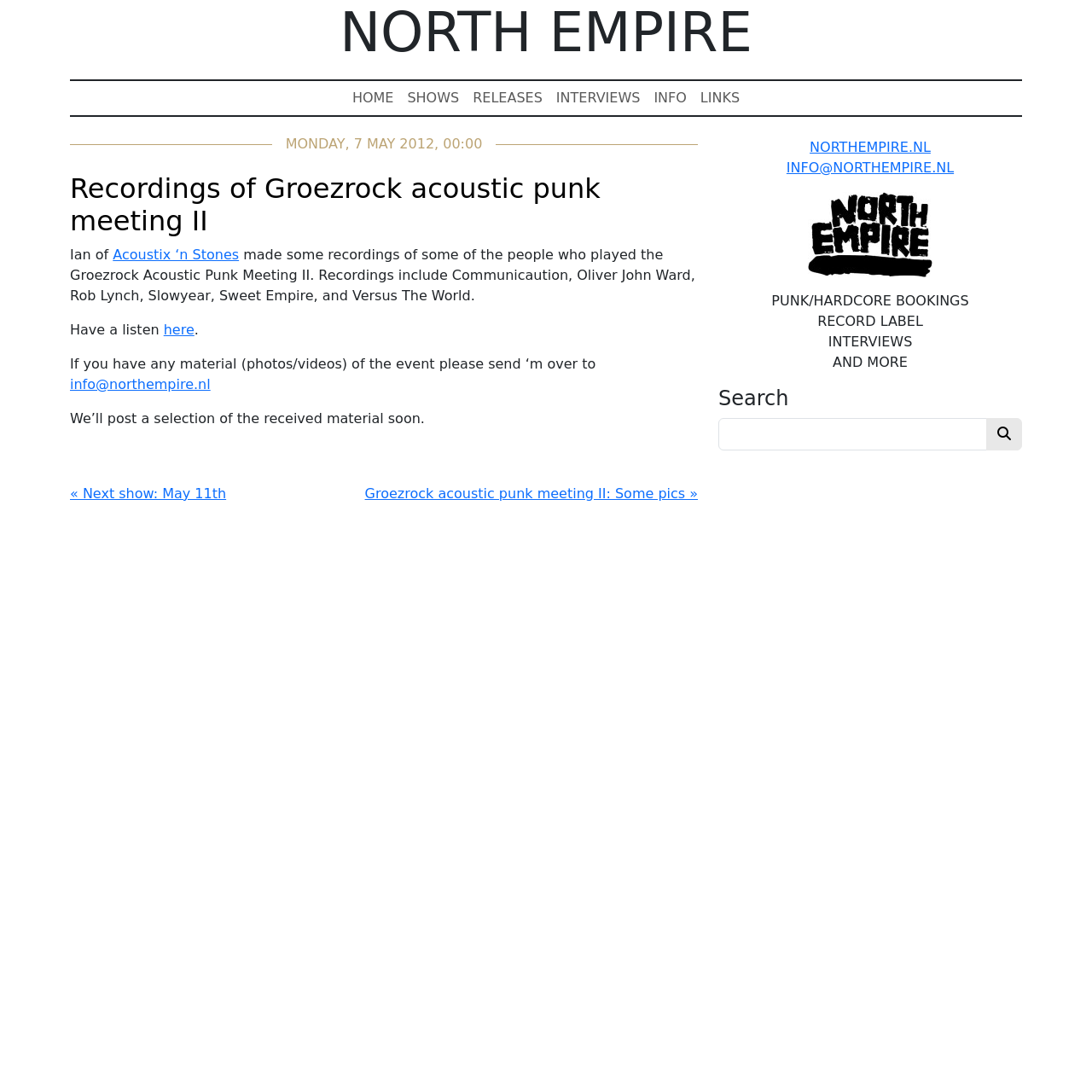Respond concisely with one word or phrase to the following query:
What is the email address to send material to?

info@northempire.nl